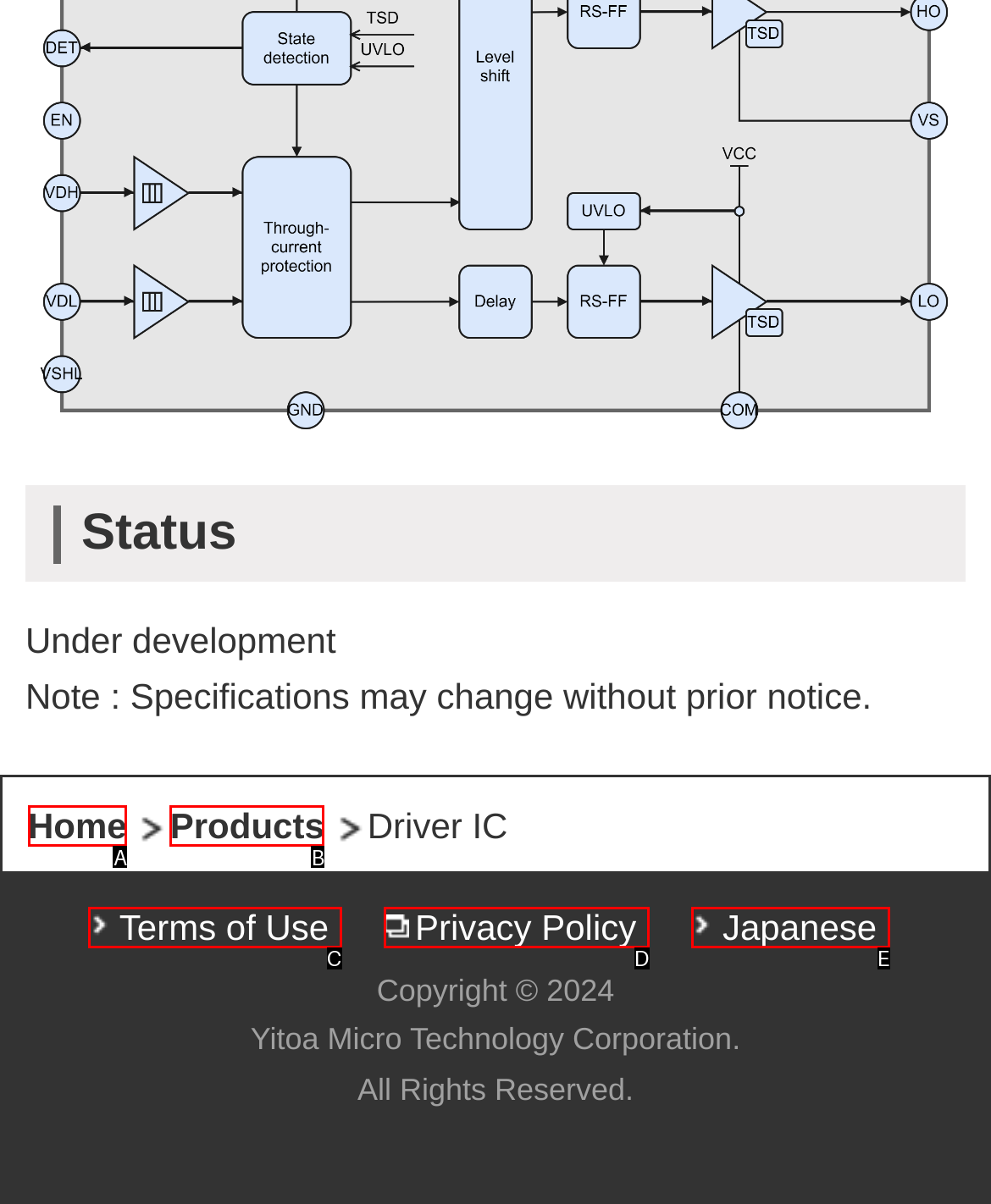Given the element description: Privacy Policy
Pick the letter of the correct option from the list.

D